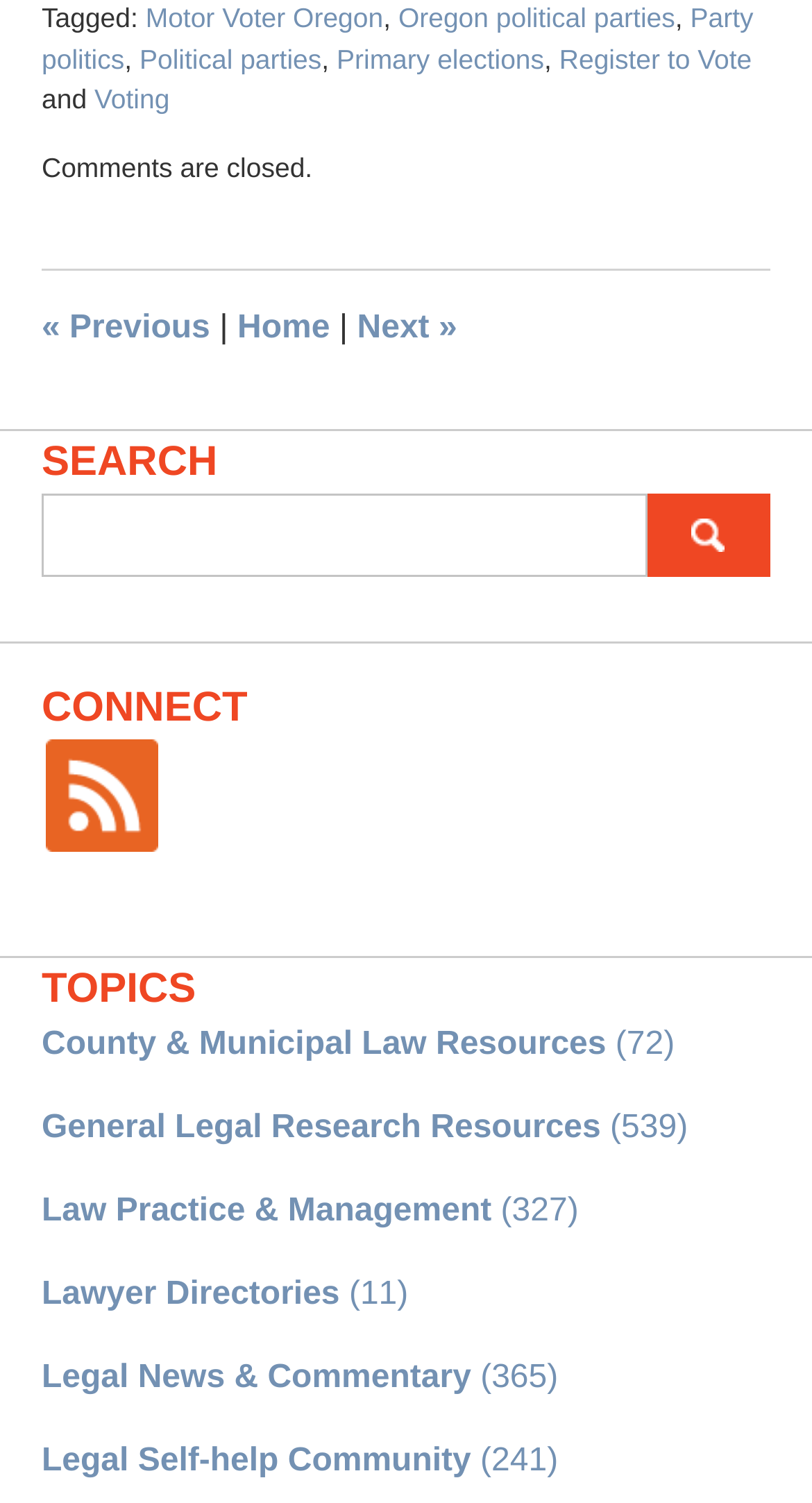Show me the bounding box coordinates of the clickable region to achieve the task as per the instruction: "Click on Register to Vote".

[0.689, 0.029, 0.926, 0.05]